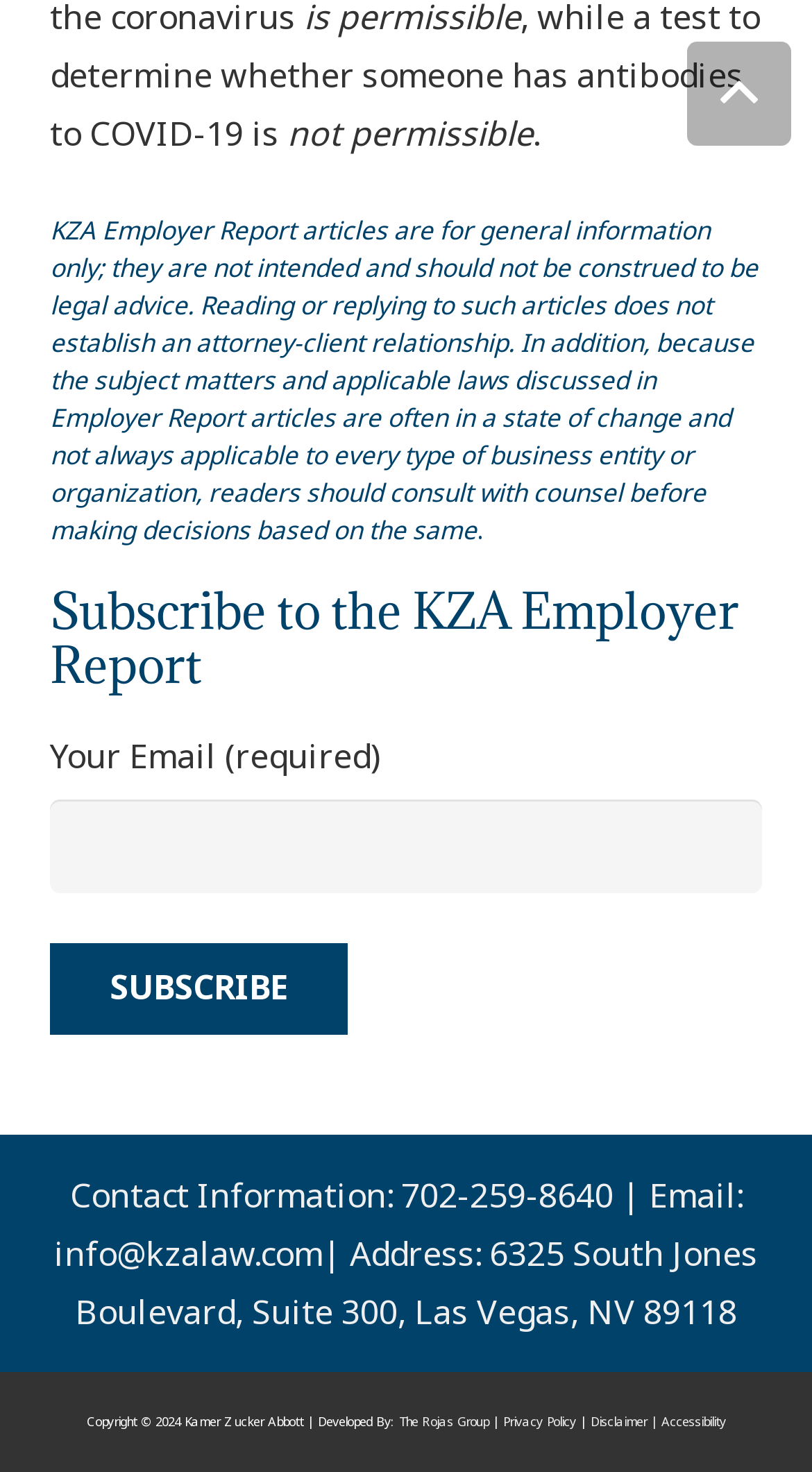Provide the bounding box coordinates of the area you need to click to execute the following instruction: "Subscribe to the KZA Employer Report".

[0.062, 0.64, 0.427, 0.703]